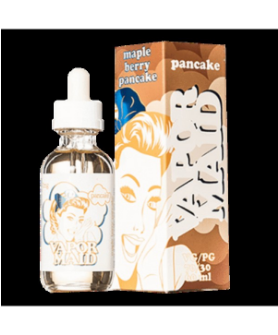Look at the image and write a detailed answer to the question: 
What is the composition of the vape juice?

The composition of the vape juice can be determined by analyzing the label, which states that the product has a composition of Max VG (vegetable glycerin). This information is provided to inform consumers about the ingredients used in the vape juice, specifically that it is suitable for optimal vapor production.